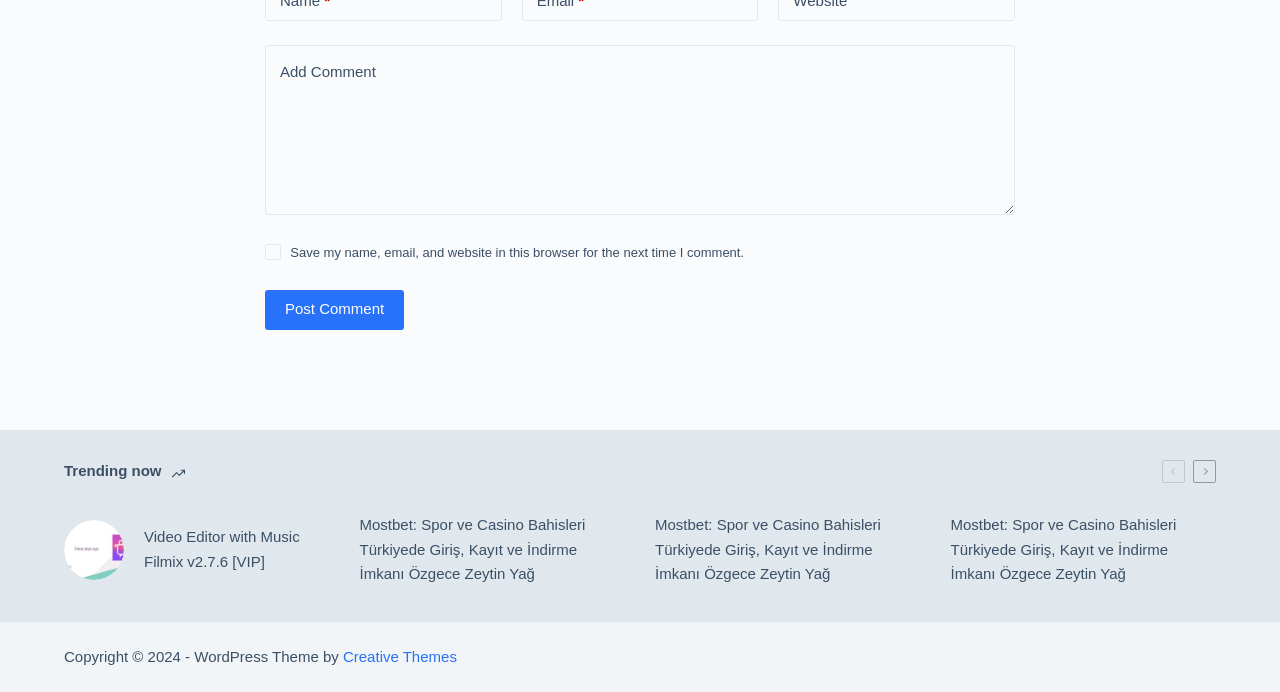How many links are under the 'Trending now' heading?
Please give a detailed and elaborate explanation in response to the question.

There are three links under the 'Trending now' heading, with y1 coordinates ranging from 0.741 to 0.848, indicating that they are vertically below the heading.